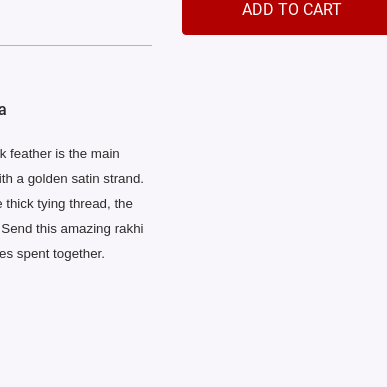What is the price of the rakhi?
Refer to the image and respond with a one-word or short-phrase answer.

₹249